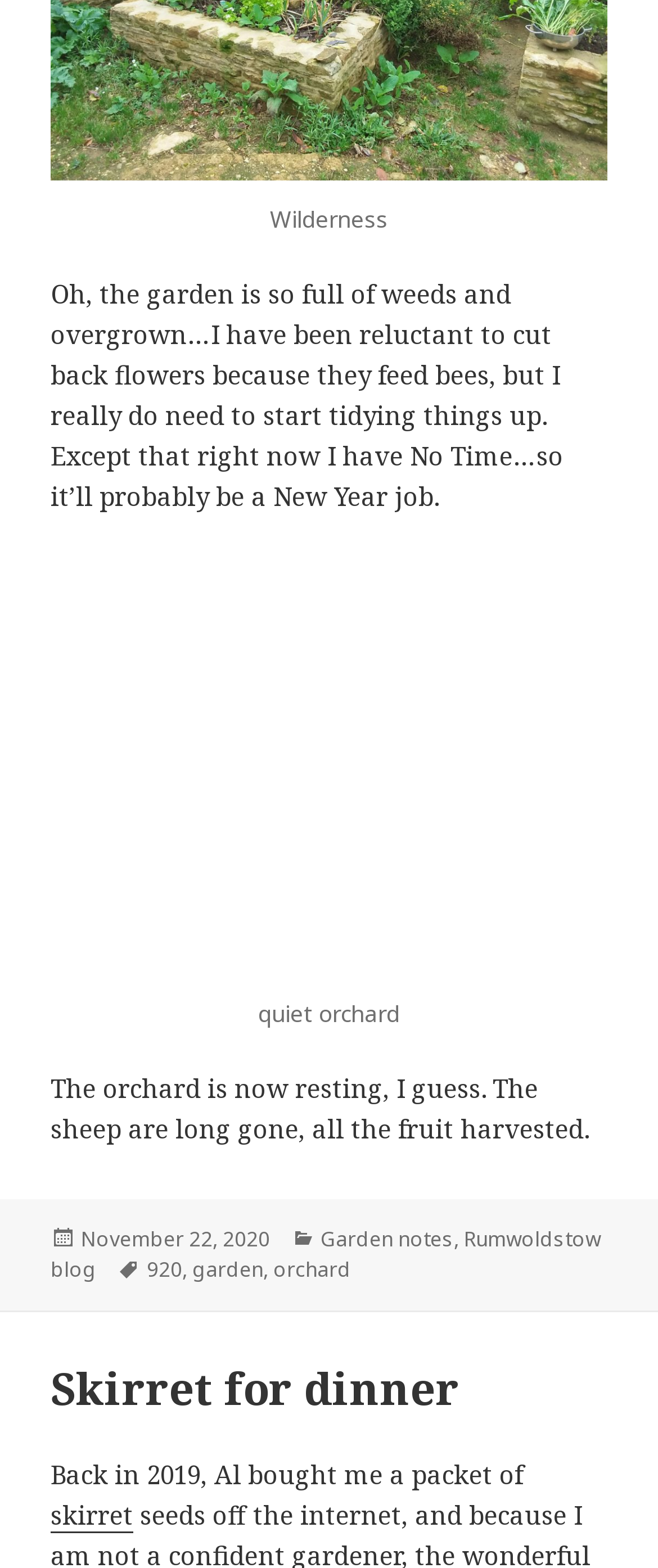Observe the image and answer the following question in detail: What is the name of the orchard?

The name of the orchard can be found in the text 'quiet orchard' which is a caption for an image.